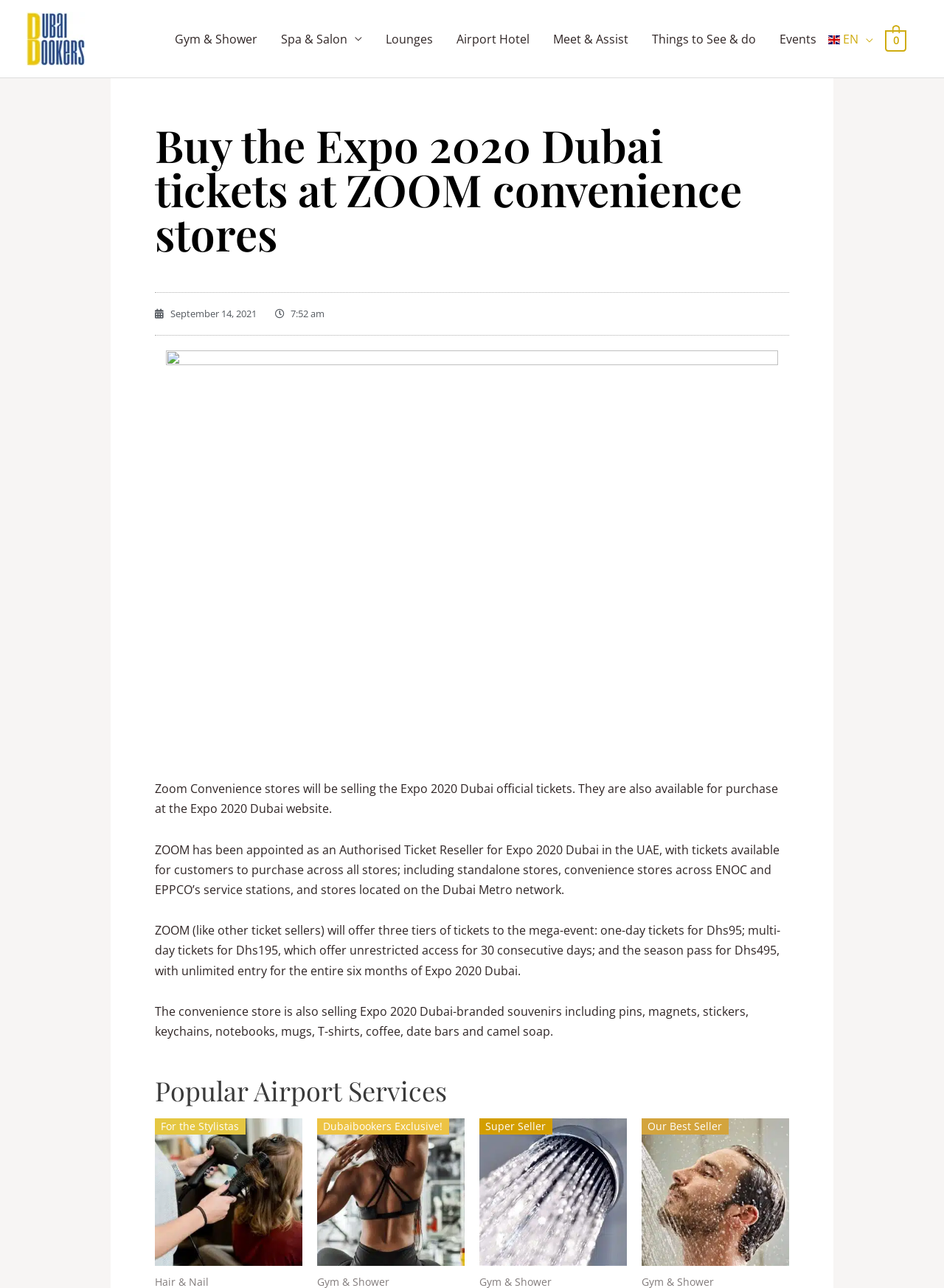What is the price of a one-day ticket?
Provide an in-depth and detailed answer to the question.

The webpage mentions that ZOOM will offer one-day tickets for Dhs95, which is one of the three tiers of tickets available for purchase.